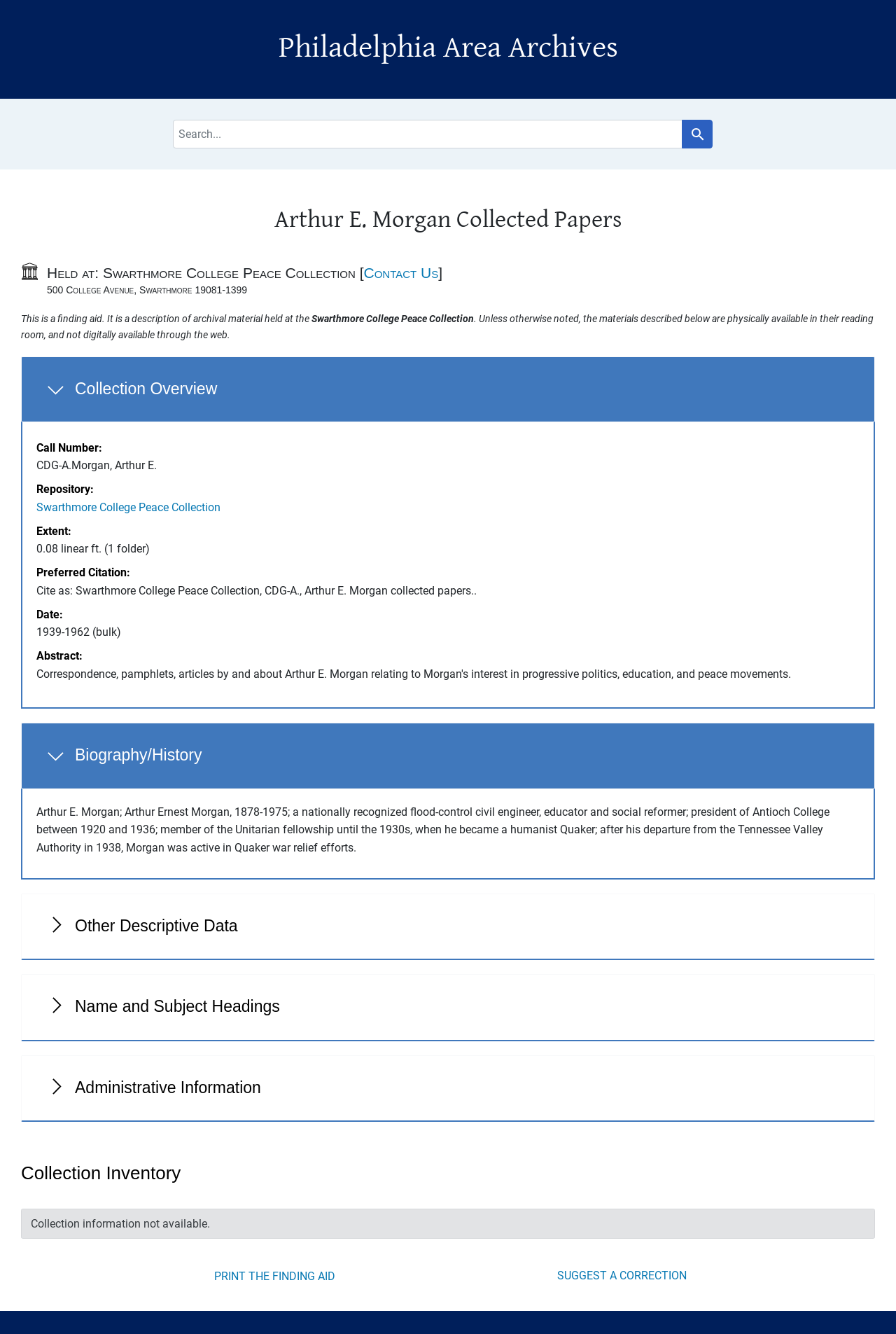Locate the bounding box coordinates of the region to be clicked to comply with the following instruction: "Print the finding aid". The coordinates must be four float numbers between 0 and 1, in the form [left, top, right, bottom].

[0.234, 0.95, 0.379, 0.964]